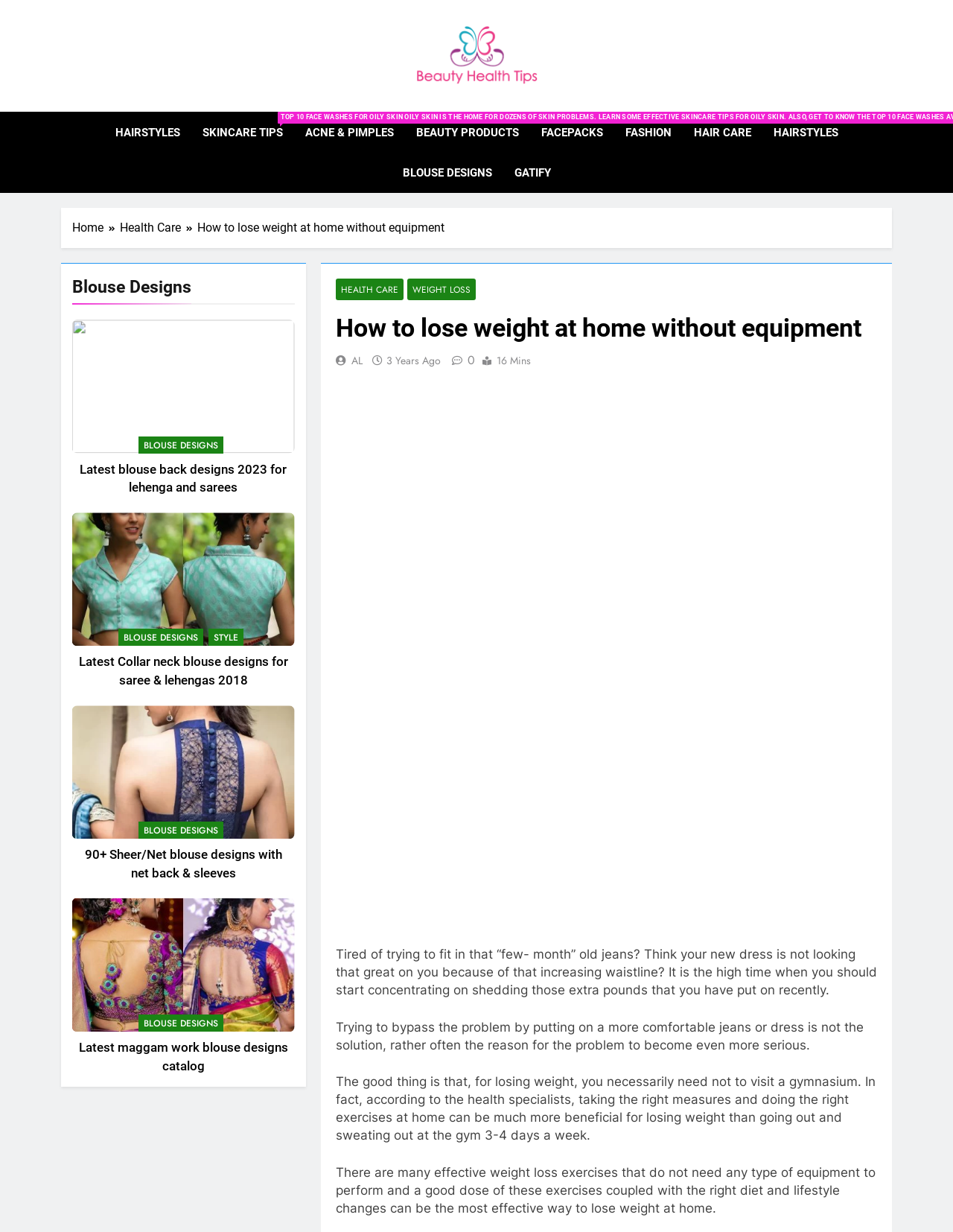Pinpoint the bounding box coordinates of the clickable element to carry out the following instruction: "Read the article 'How to lose weight at home without equipment'."

[0.352, 0.256, 0.92, 0.277]